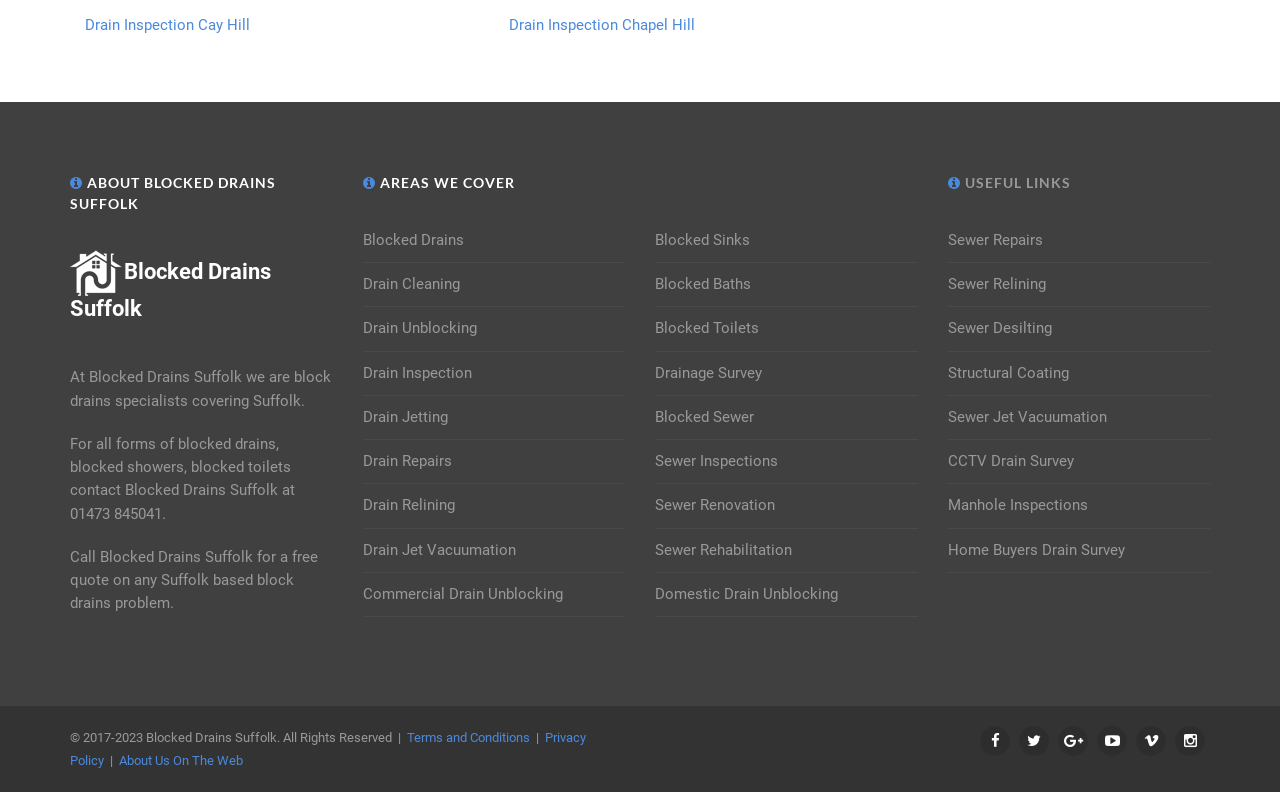Using the format (top-left x, top-left y, bottom-right x, bottom-right y), provide the bounding box coordinates for the described UI element. All values should be floating point numbers between 0 and 1: Home

None